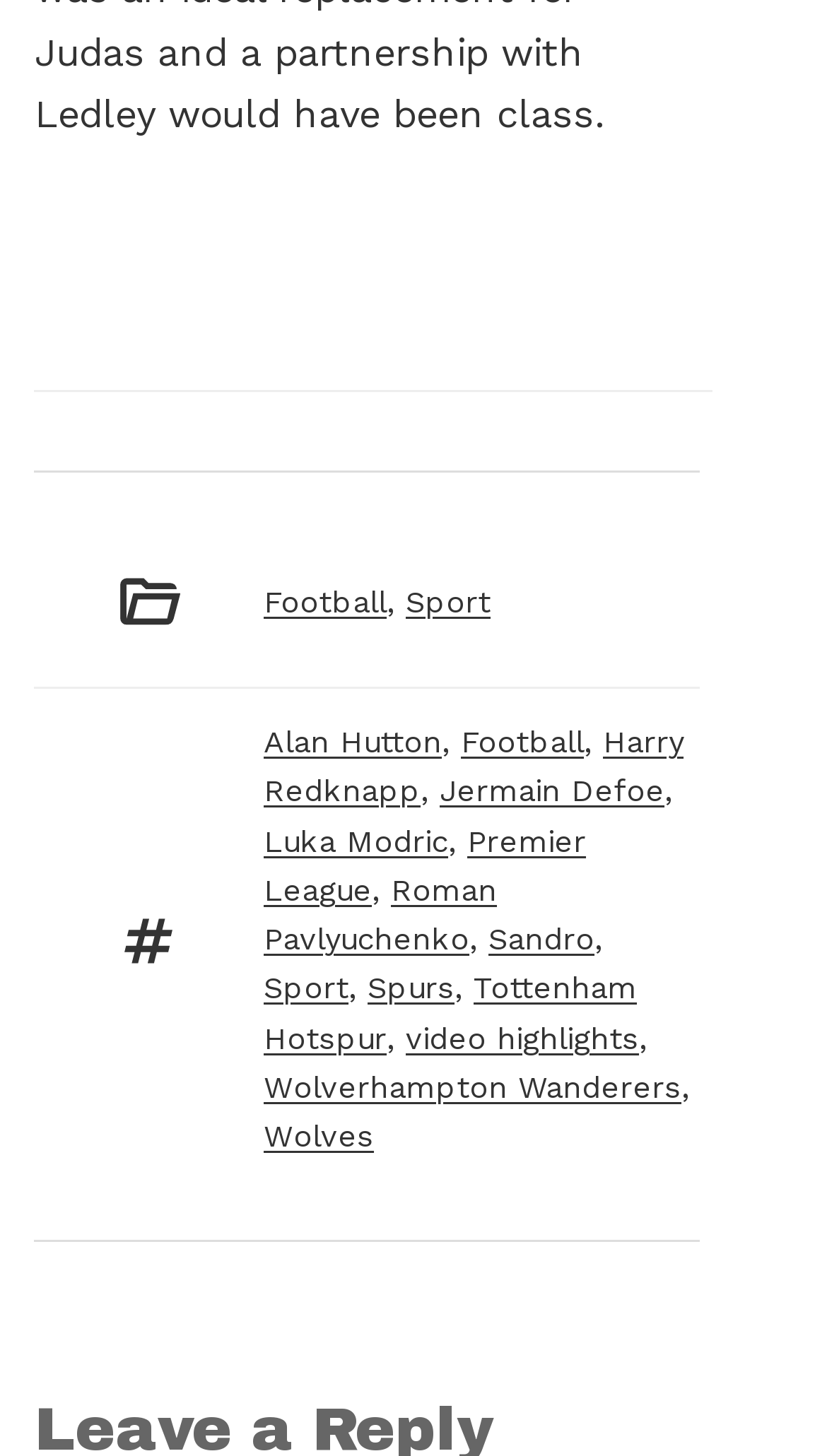Identify the bounding box for the described UI element. Provide the coordinates in (top-left x, top-left y, bottom-right x, bottom-right y) format with values ranging from 0 to 1: Football

[0.319, 0.4, 0.468, 0.426]